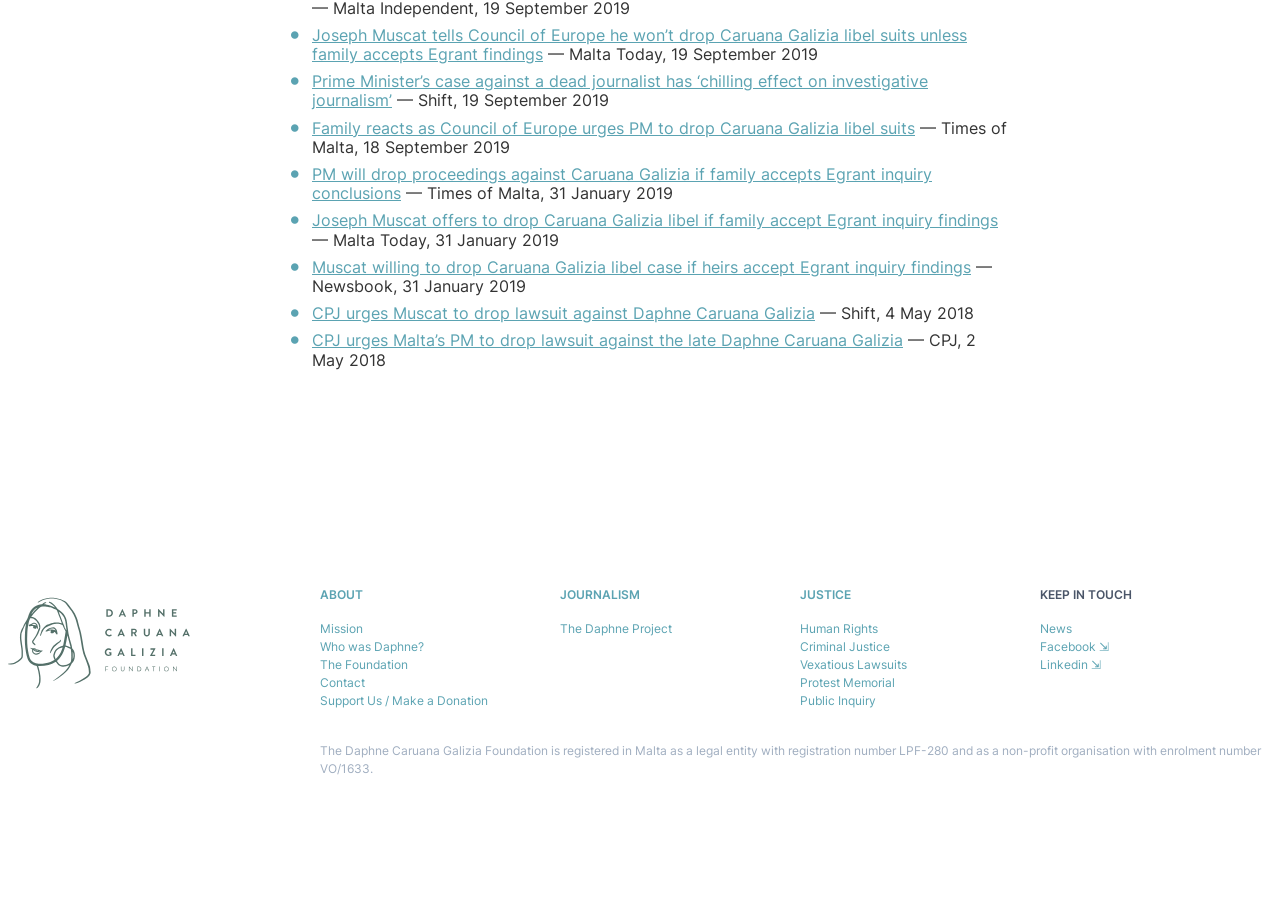Find the bounding box coordinates of the clickable area required to complete the following action: "Learn about the mission".

[0.25, 0.685, 0.284, 0.702]